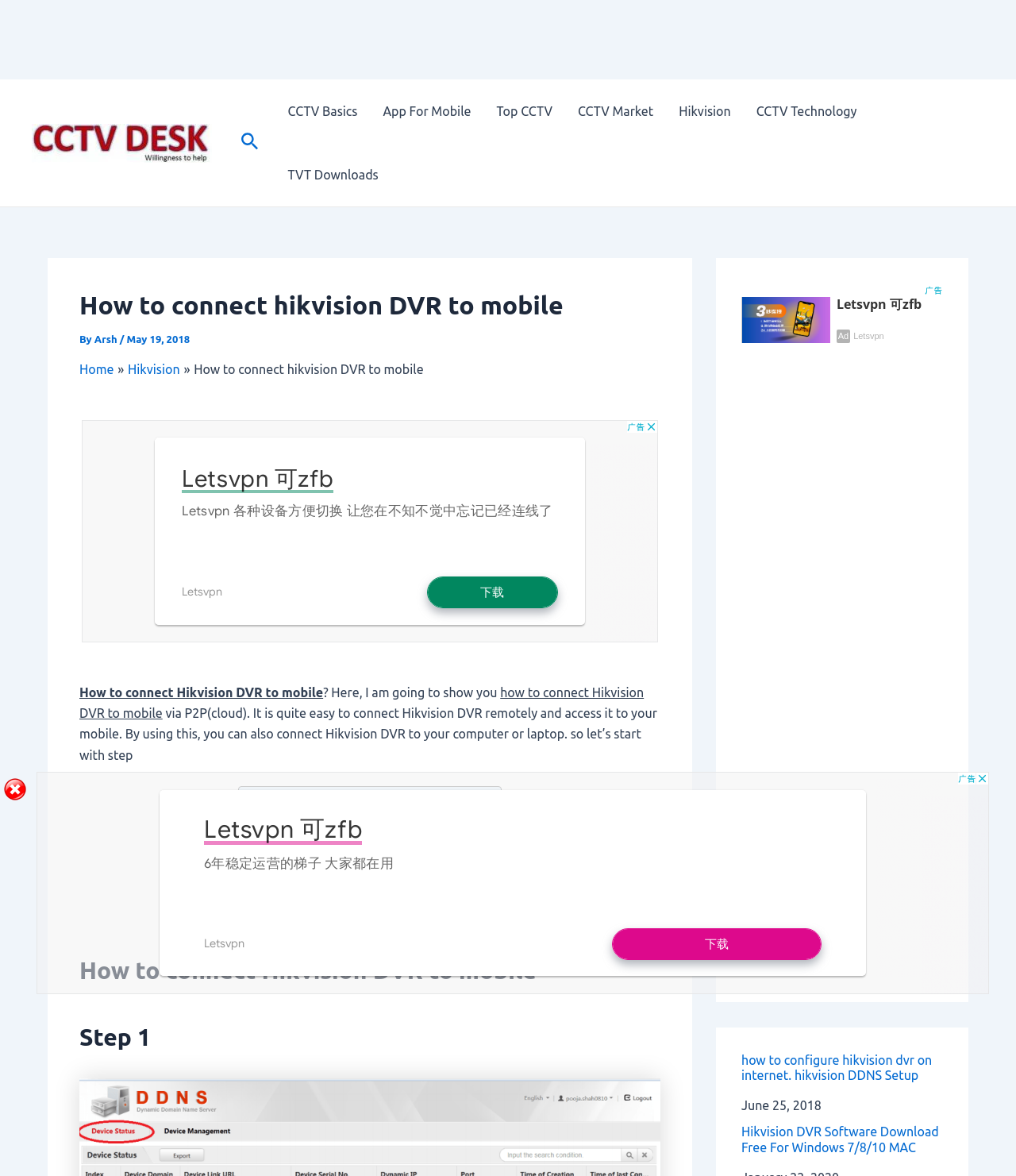Please identify the bounding box coordinates of the clickable area that will fulfill the following instruction: "Click on the 'How to connect hikvision DVR to mobile' link". The coordinates should be in the format of four float numbers between 0 and 1, i.e., [left, top, right, bottom].

[0.243, 0.676, 0.477, 0.692]